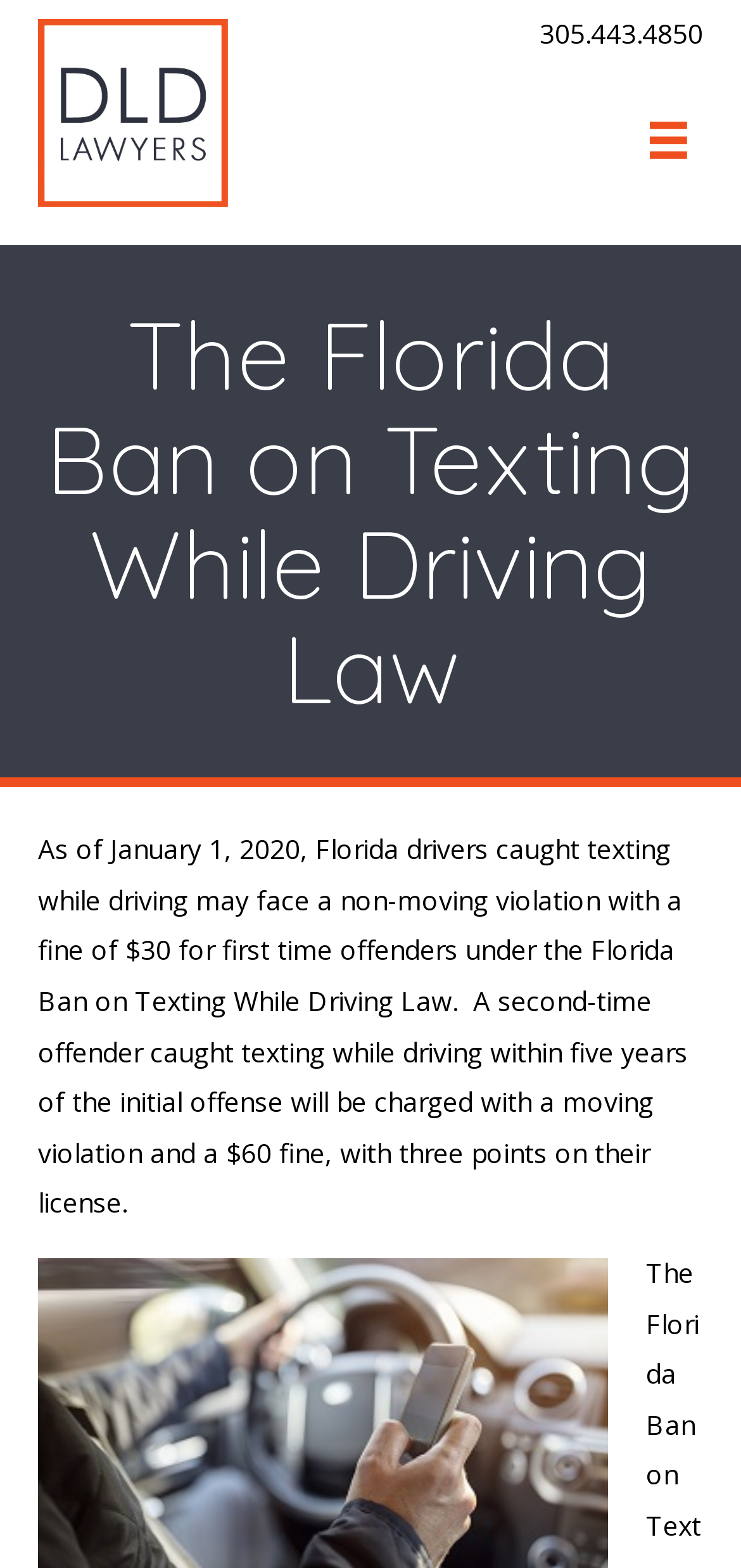Please provide a comprehensive answer to the question based on the screenshot: What is the year when the Florida Ban on Texting While Driving Law took effect?

I found the year by reading the static text element that describes the Florida Ban on Texting While Driving Law, which states that the law took effect as of January 1, 2020.